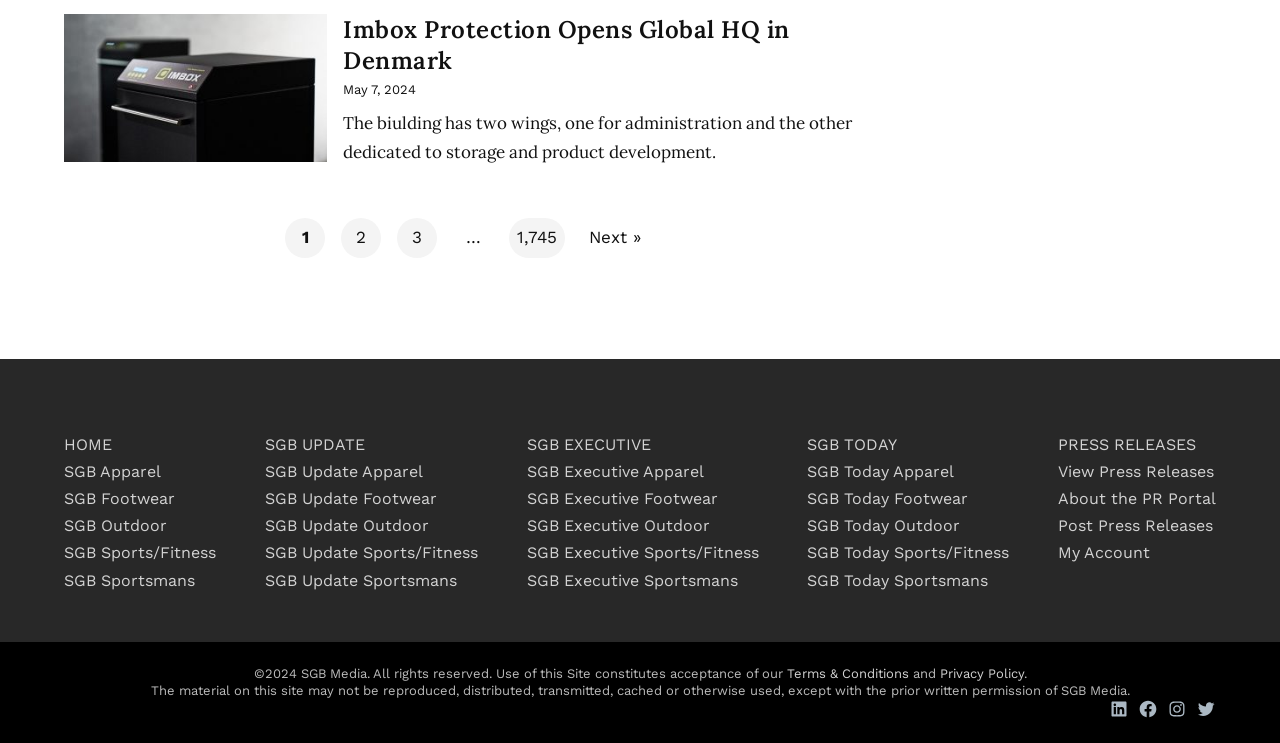Please identify the bounding box coordinates of the region to click in order to complete the task: "Go to the 'PRESS RELEASES' section". The coordinates must be four float numbers between 0 and 1, specified as [left, top, right, bottom].

[0.827, 0.585, 0.934, 0.61]